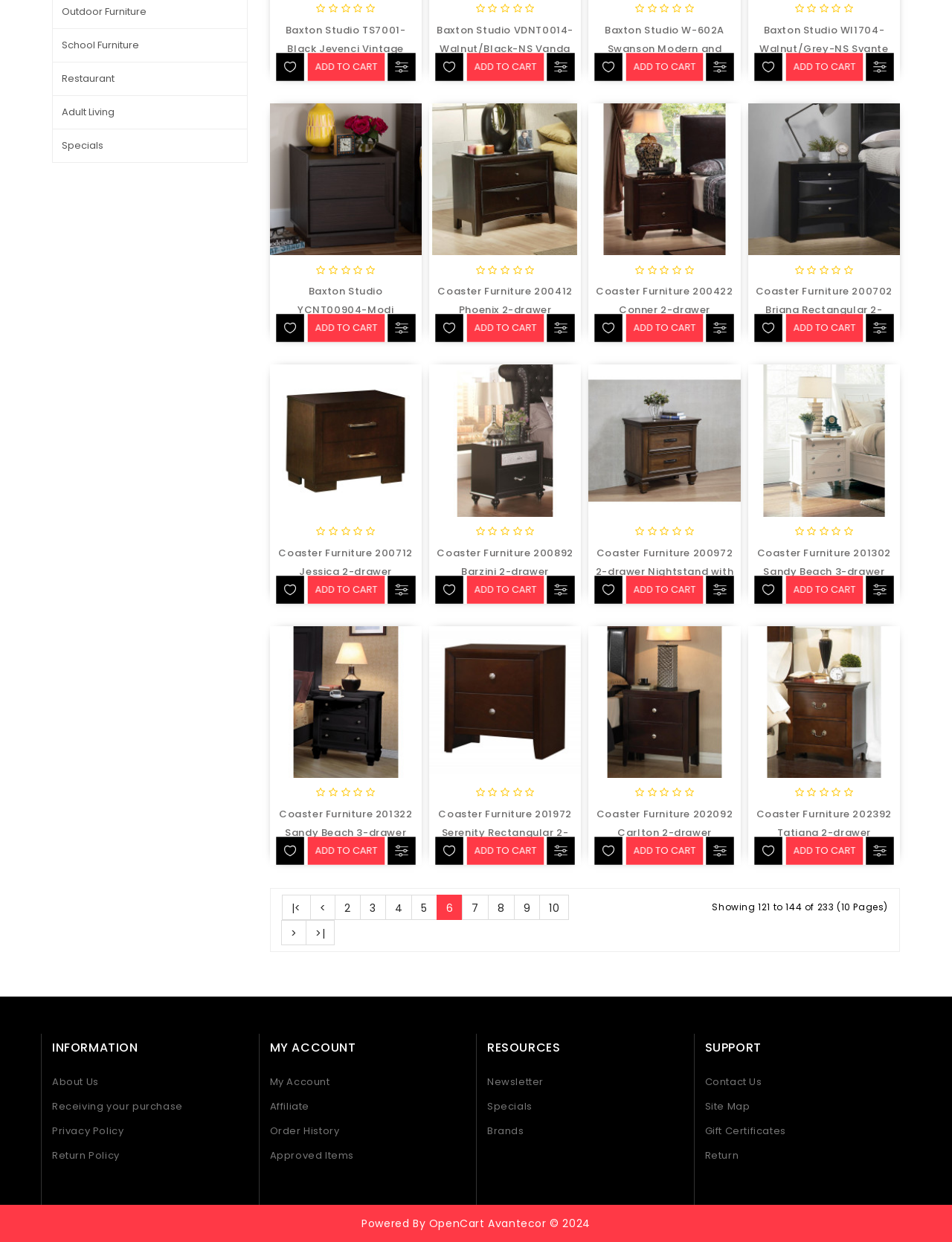Find the bounding box coordinates of the element I should click to carry out the following instruction: "click on School Furniture".

[0.055, 0.023, 0.26, 0.05]